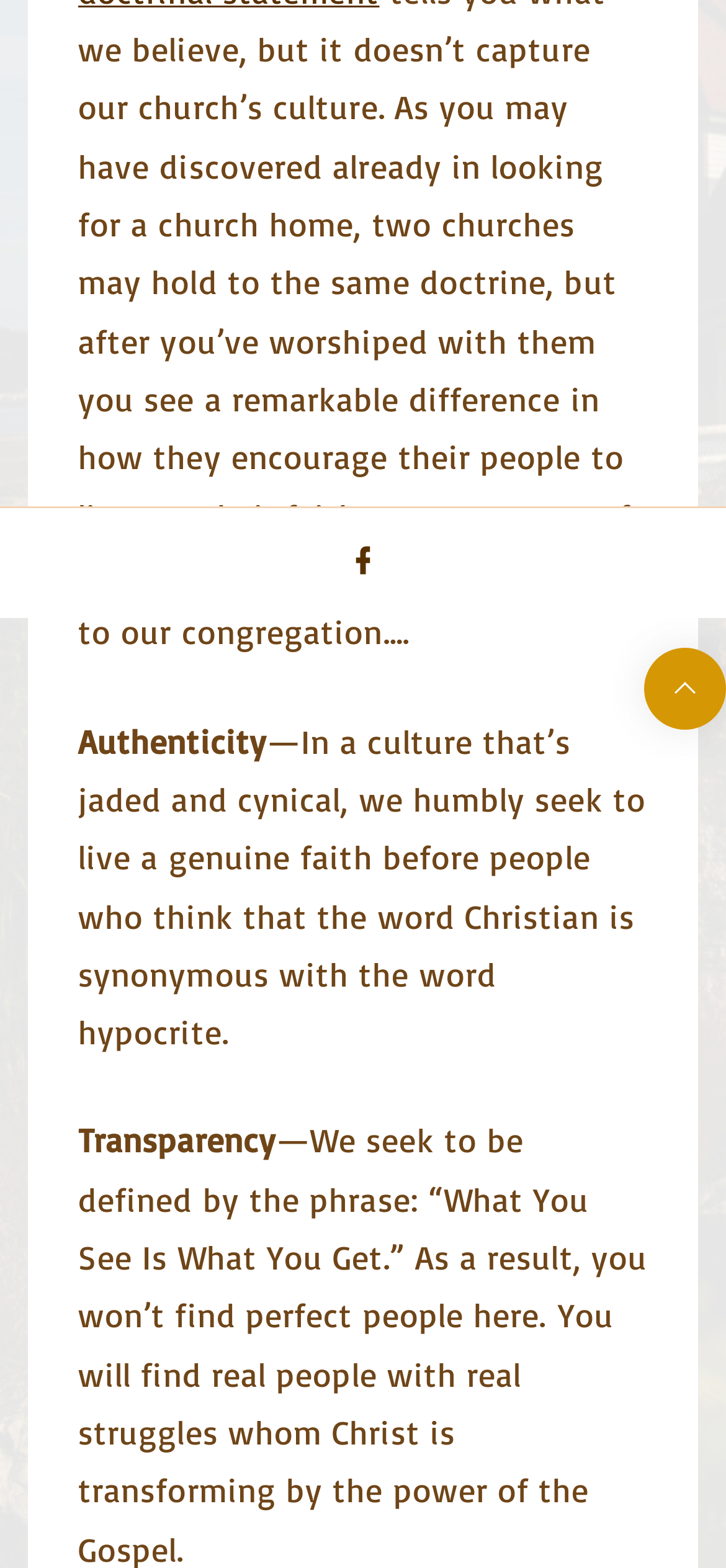Identify the bounding box coordinates for the UI element described as: "Go to top". The coordinates should be provided as four floats between 0 and 1: [left, top, right, bottom].

[0.887, 0.413, 1.0, 0.465]